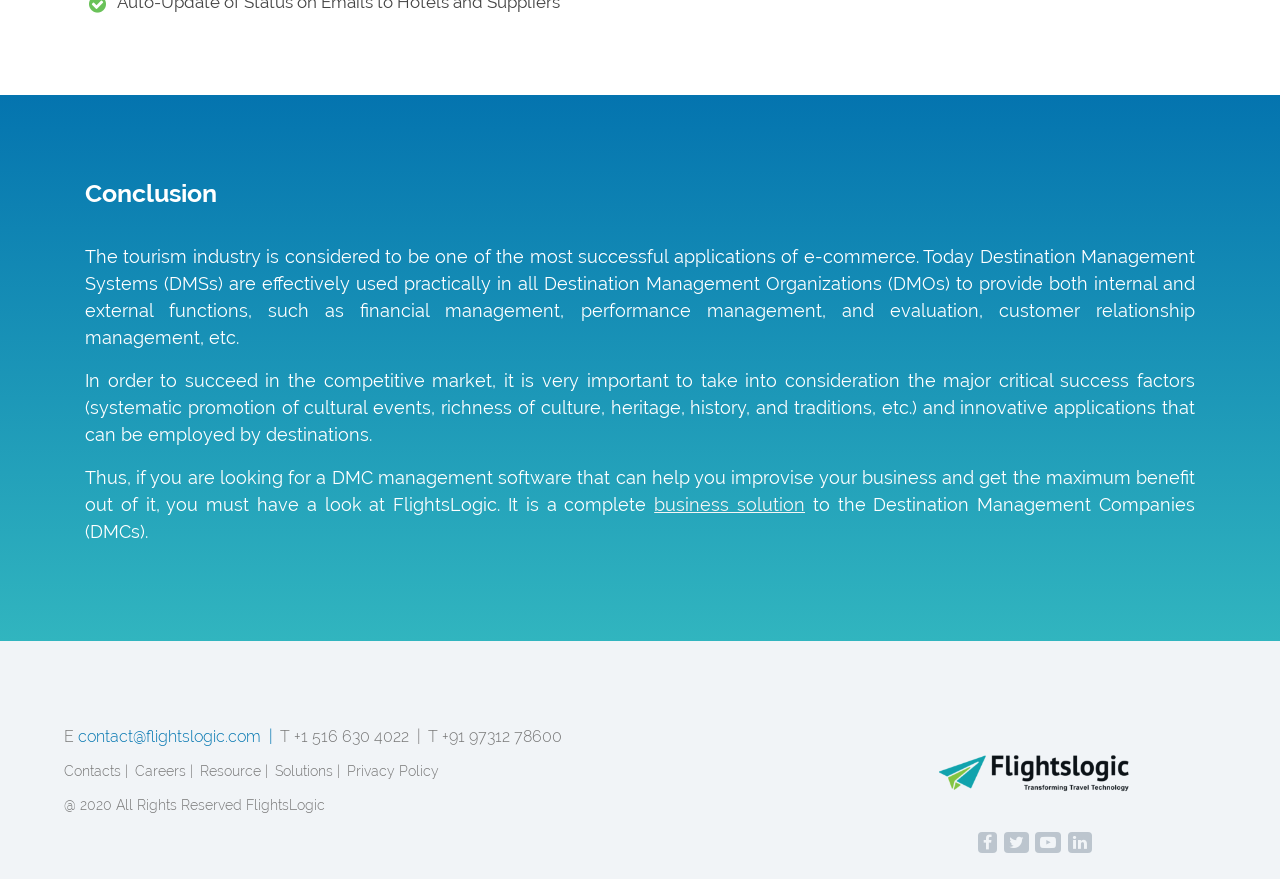Specify the bounding box coordinates of the area that needs to be clicked to achieve the following instruction: "read the Privacy Policy".

[0.271, 0.867, 0.343, 0.886]